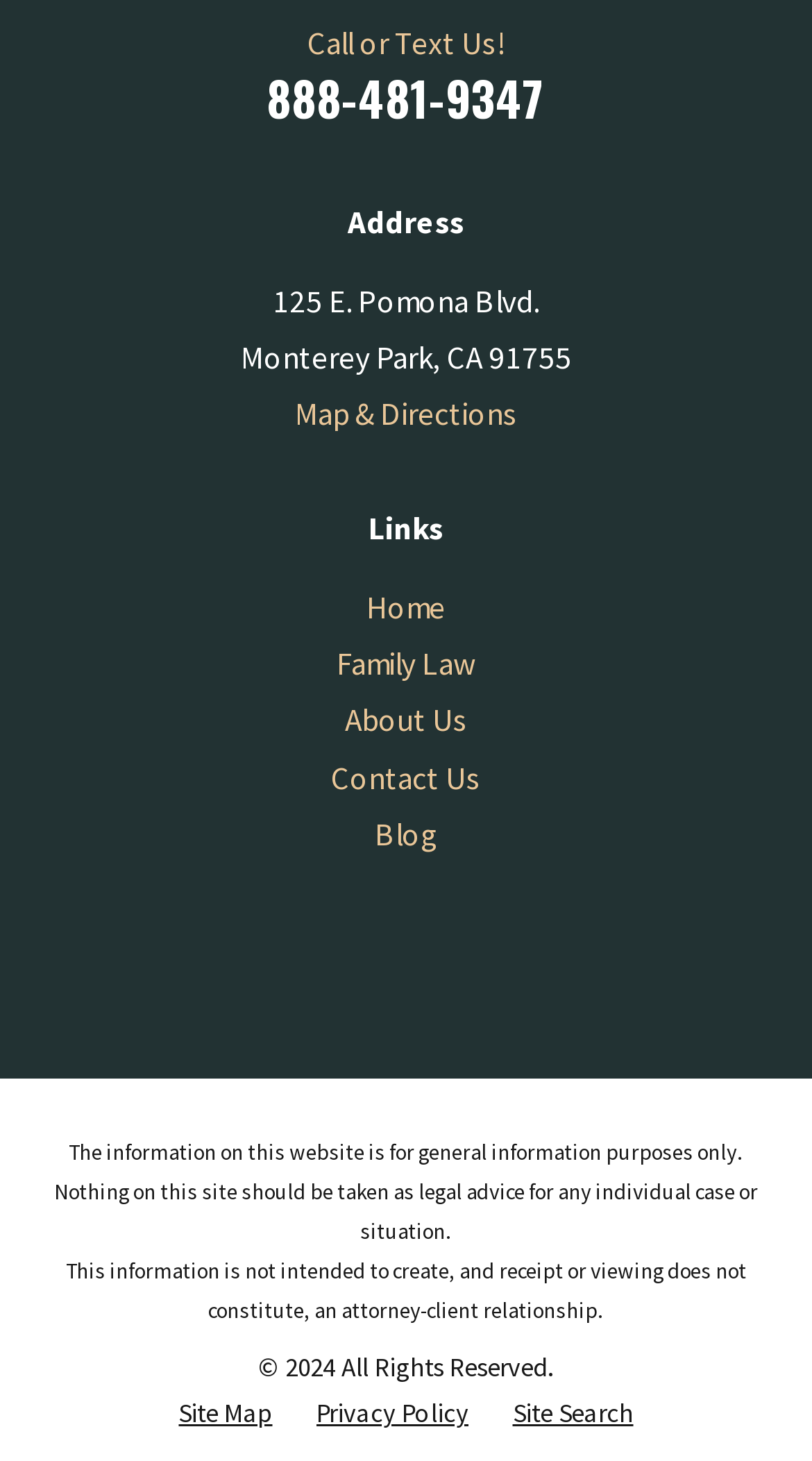Please find the bounding box coordinates of the element that needs to be clicked to perform the following instruction: "go to 301 redirect". The bounding box coordinates should be four float numbers between 0 and 1, represented as [left, top, right, bottom].

None